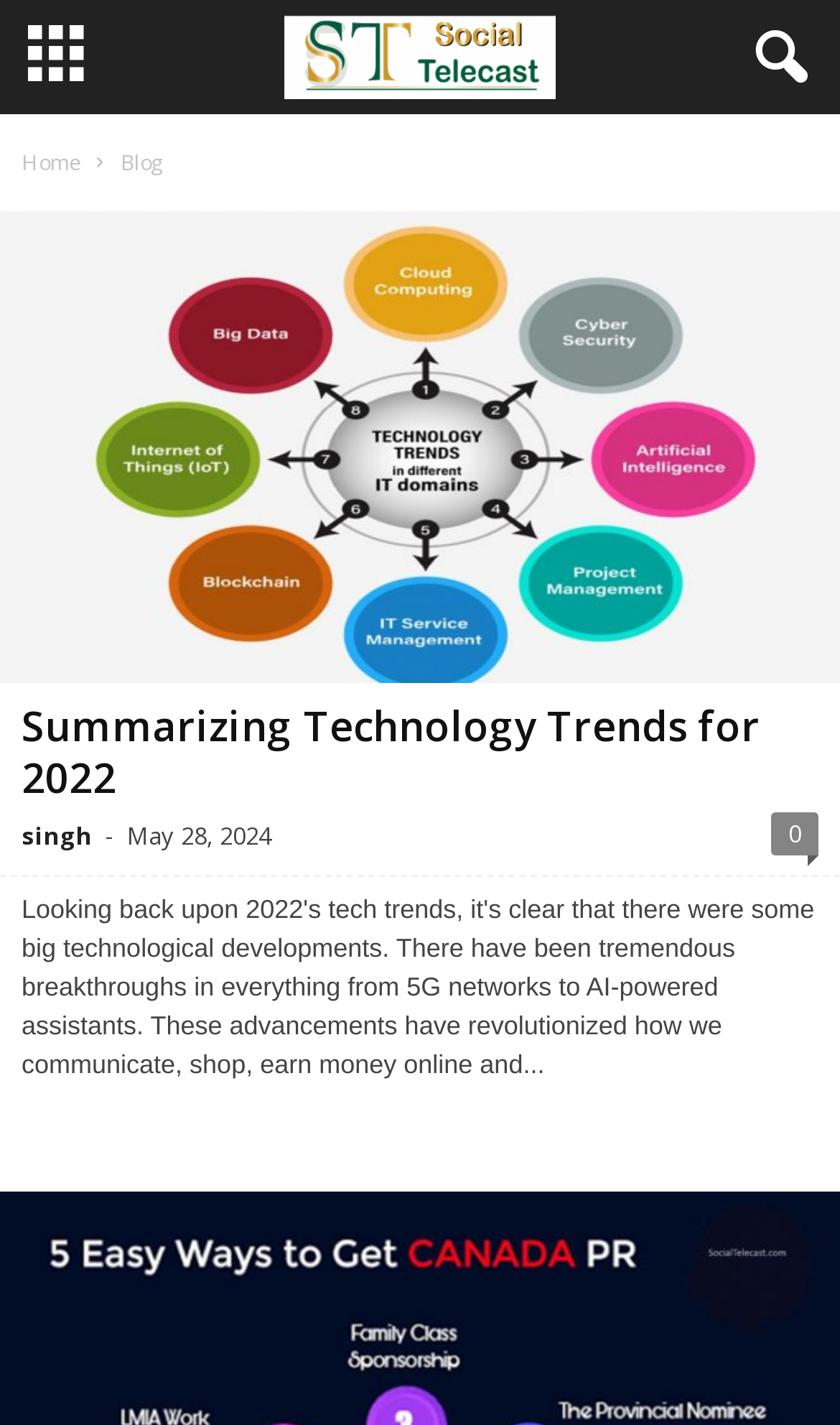Answer in one word or a short phrase: 
How many comments does the blog post have?

0